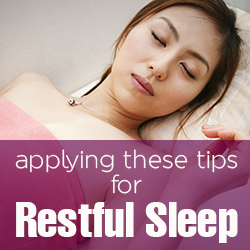What is the woman in the image doing?
Carefully analyze the image and provide a detailed answer to the question.

The caption describes the woman as 'peacefully asleep', which implies that she is in a state of restful sleep.